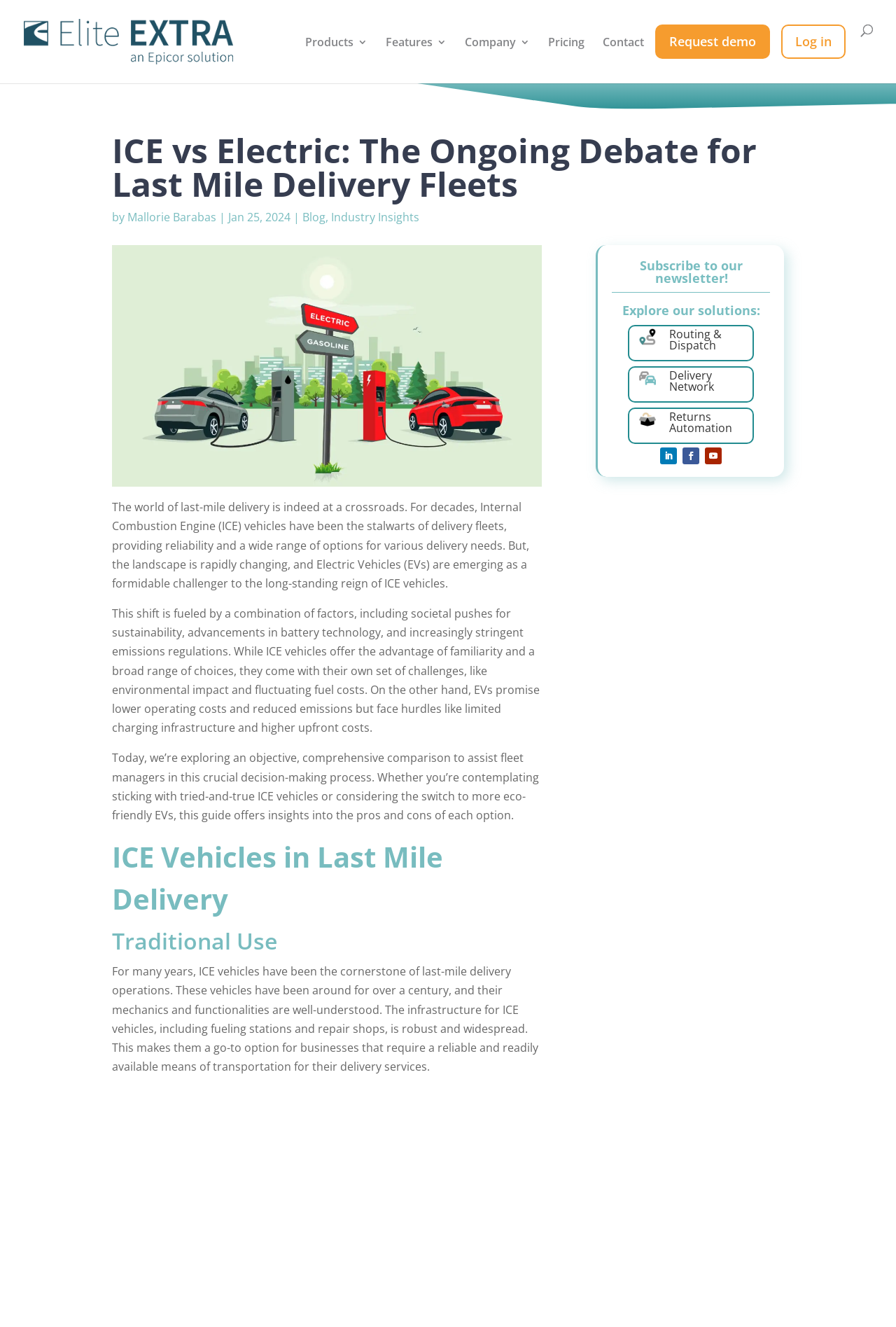Identify the bounding box coordinates for the region of the element that should be clicked to carry out the instruction: "Go to the 'Pricing' page". The bounding box coordinates should be four float numbers between 0 and 1, i.e., [left, top, right, bottom].

[0.612, 0.028, 0.652, 0.054]